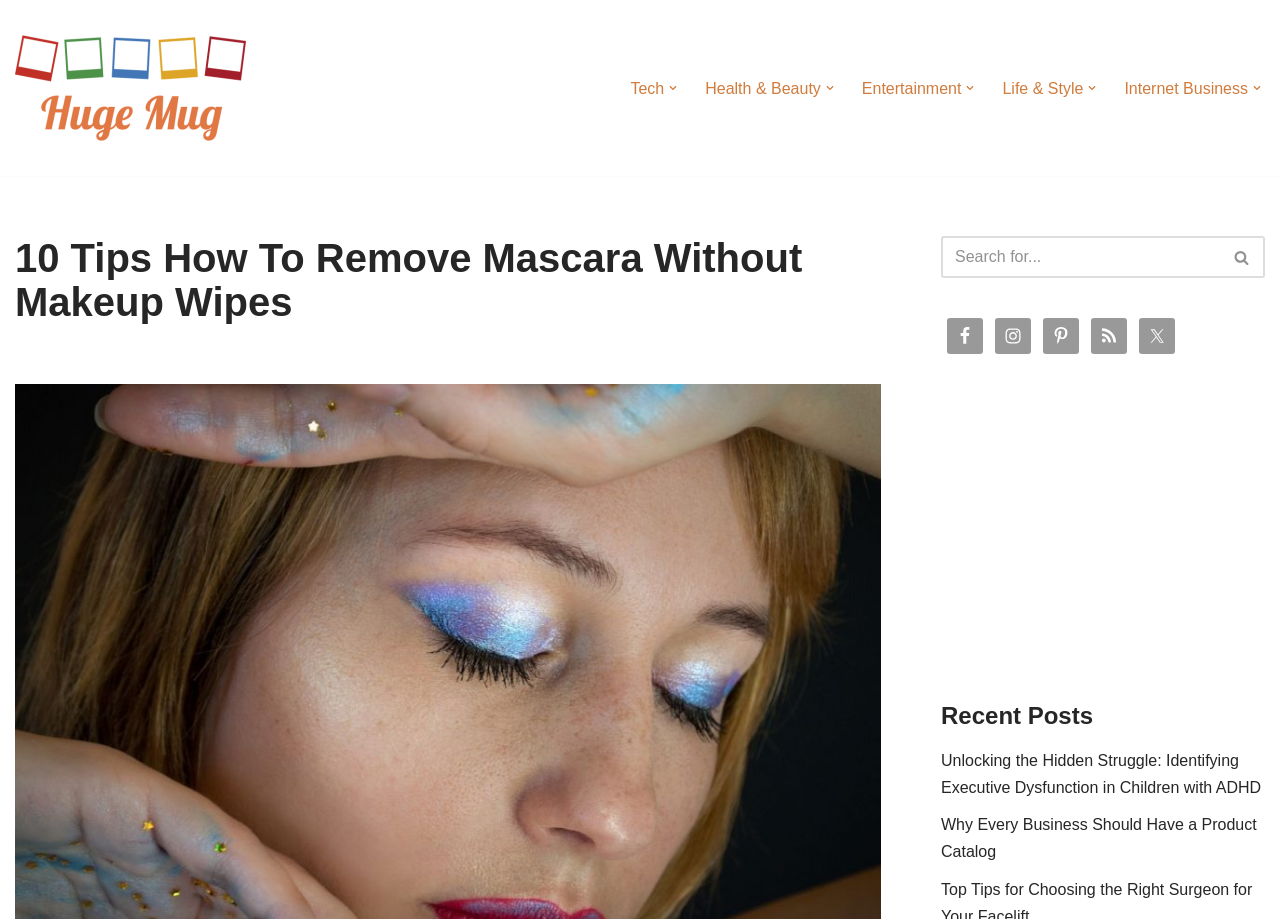Please identify the bounding box coordinates of the region to click in order to complete the given instruction: "Click the 'News' link". The coordinates should be four float numbers between 0 and 1, i.e., [left, top, right, bottom].

None